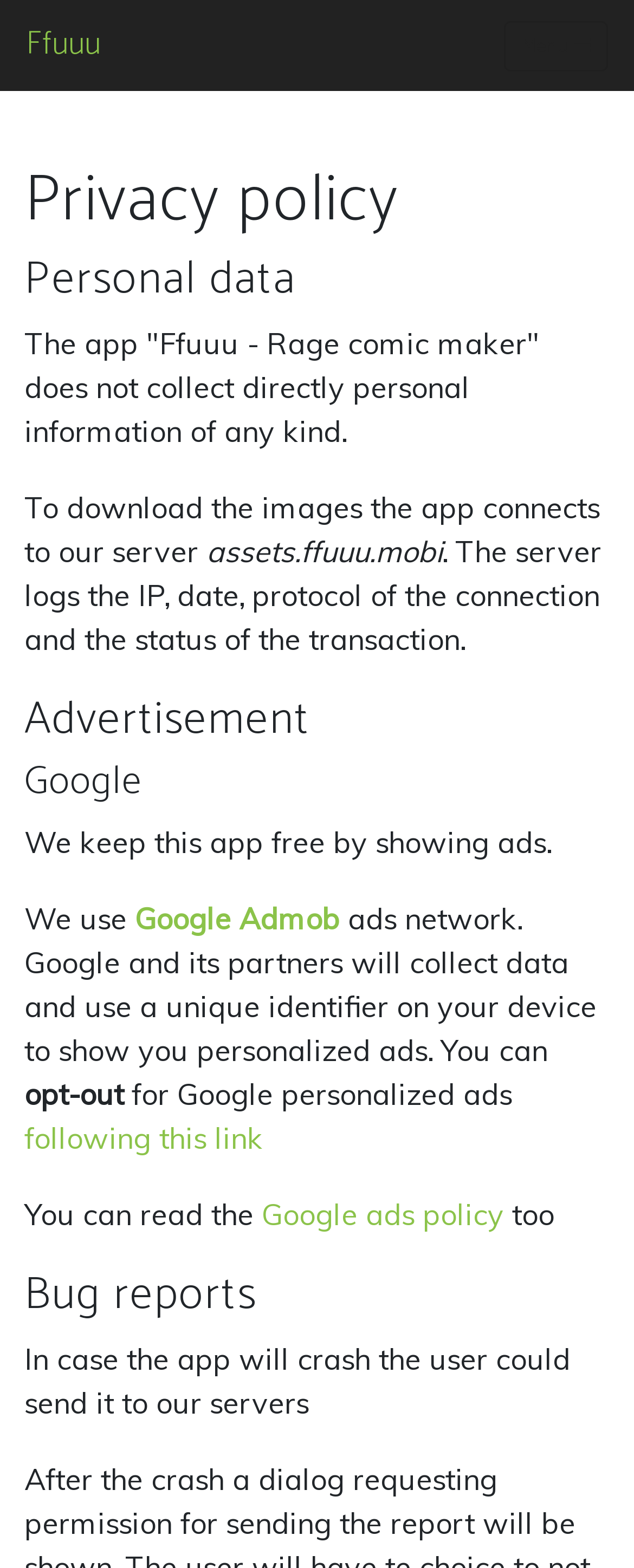Extract the bounding box coordinates for the UI element described as: "Google Admob".

[0.213, 0.574, 0.536, 0.598]